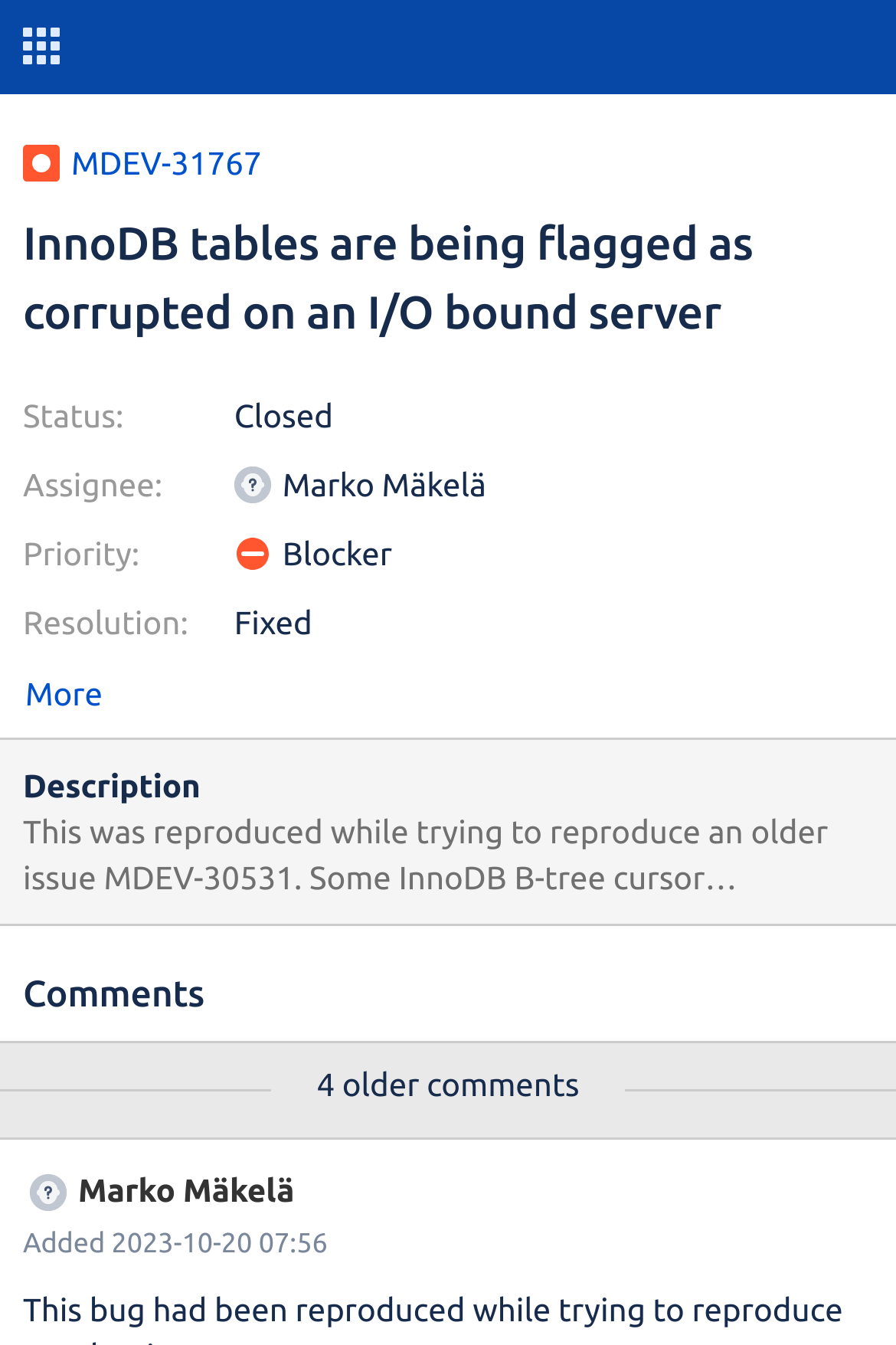Give an in-depth explanation of the webpage layout and content.

This webpage appears to be a Jira issue page, displaying information about a specific issue, MDEV-31767. At the top, there is a small image, followed by a link to the issue ID, and a heading that summarizes the issue: "InnoDB tables are being flagged as corrupted on an I/O bound server".

Below the heading, there are four lines of metadata, each consisting of a label (Status, Assignee, Priority, and Resolution) and its corresponding value. The values are positioned to the right of their respective labels. The Status is "Closed", the Assignee is "Marko Mäkelä", the Priority is "Blocker", and the Resolution is "Fixed". Each of these values has an accompanying image.

Further down, there is a button labeled "More", which is positioned at the bottom left of the page. Below the button, there are two headings: "Description" and "Comments". The "Comments" section has a subheading that indicates there are "4 older comments".

At the very bottom of the page, there is an image, followed by the name "Marko Mäkelä" and a timestamp "Added 2023-10-20 07:56", which suggests that Marko Mäkelä added a comment on that date.